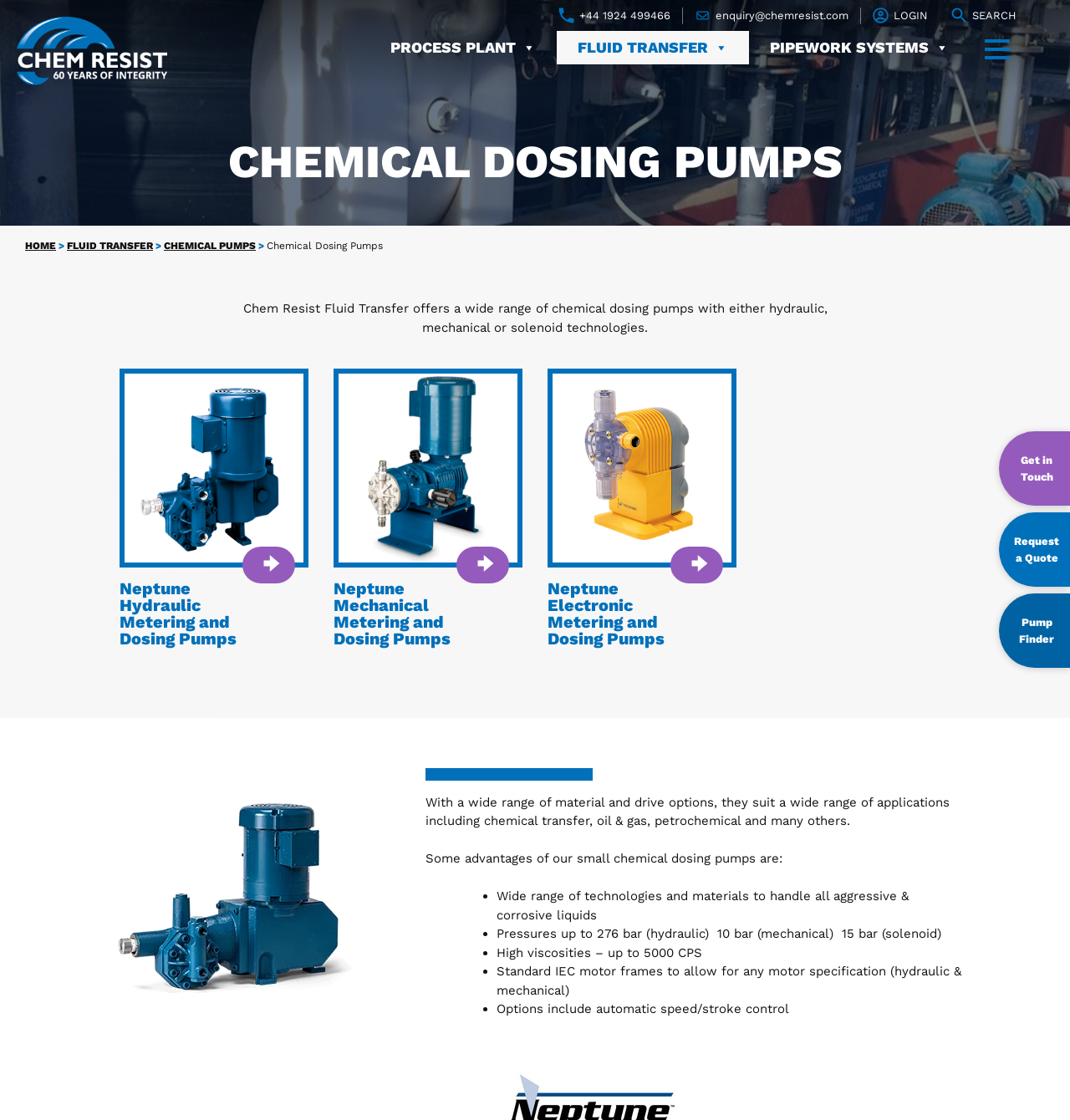Create an elaborate caption for the webpage.

The webpage is about Chem Resist Fluid Transfer, a company that offers a wide range of chemical dosing pumps with various technologies. At the top left corner, there is a logo of Chem Resist, which is also a link. Next to it, there are three main menu links: PROCESS PLANT, FLUID TRANSFER, and PIPEWORK SYSTEMS. On the top right corner, there are contact information links, including phone number, email, and login.

Below the top menu, there is a heading "CHEMICAL DOSING PUMPS" followed by a horizontal separator. The main content area is divided into two sections. The left section has a navigation menu with links to HOME, FLUID TRANSFER, CHEMICAL PUMPS, and others. The right section has a brief introduction to chemical dosing pumps, stating that Chem Resist Fluid Transfer offers a wide range of pumps with hydraulic, mechanical, or solenoid technologies.

Below the introduction, there are three sections, each with a heading and a link. The headings are "Neptune Hydraulic Metering and Dosing Pumps", "Neptune Mechanical Metering and Dosing Pumps", and "Neptune Electronic Metering and Dosing Pumps". Each section has a brief description of the corresponding pump type.

Further down, there is a horizontal separator, followed by a paragraph of text describing the advantages of Chem Resist's small chemical dosing pumps. Below this paragraph, there is a list of bullet points highlighting the benefits of these pumps, including their ability to handle aggressive and corrosive liquids, high pressures, high viscosities, and standard IEC motor frames.

At the bottom right corner, there are three links: "Get in Touch", "Request a Quote", and "Pump Finder".